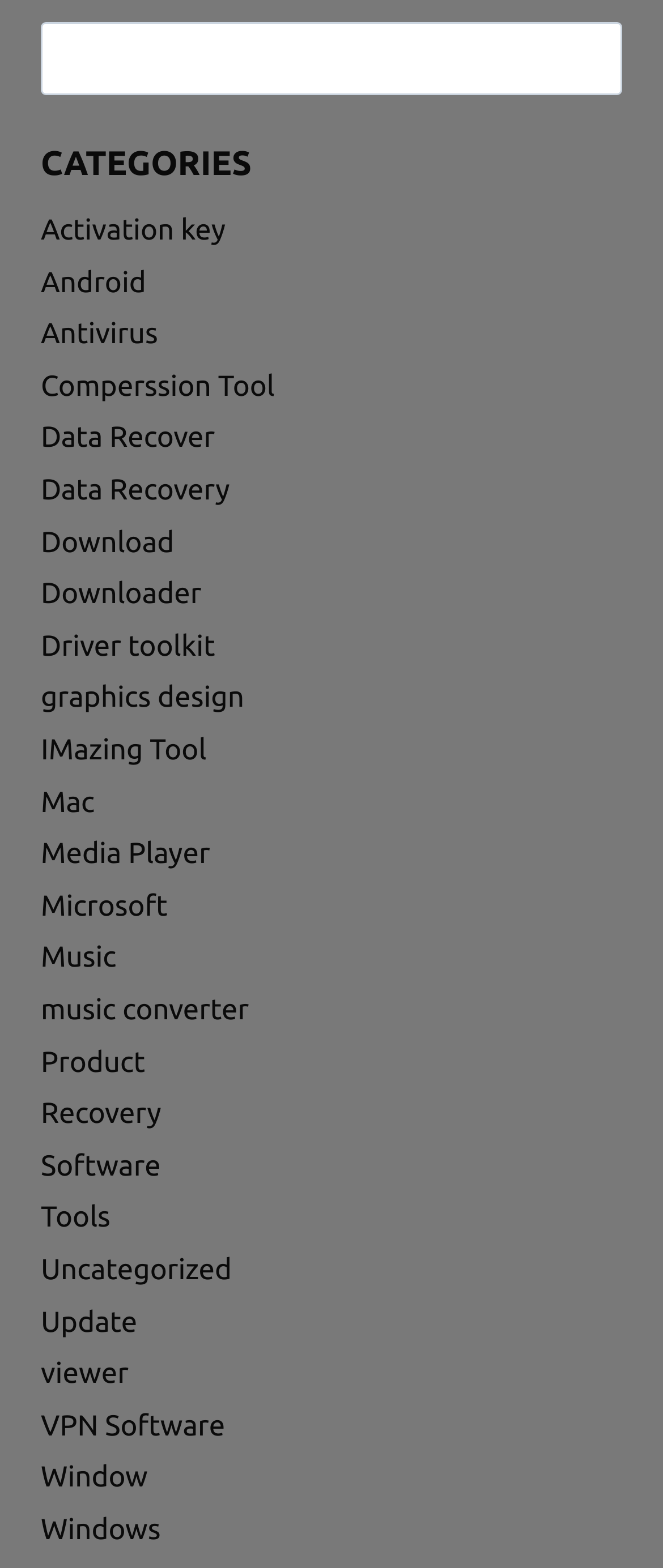Please provide a detailed answer to the question below based on the screenshot: 
How many categories are listed on the webpage?

Starting from 'Activation key' to 'Windows', there are 21 links listed under the 'CATEGORIES' heading, which can be considered as categories.